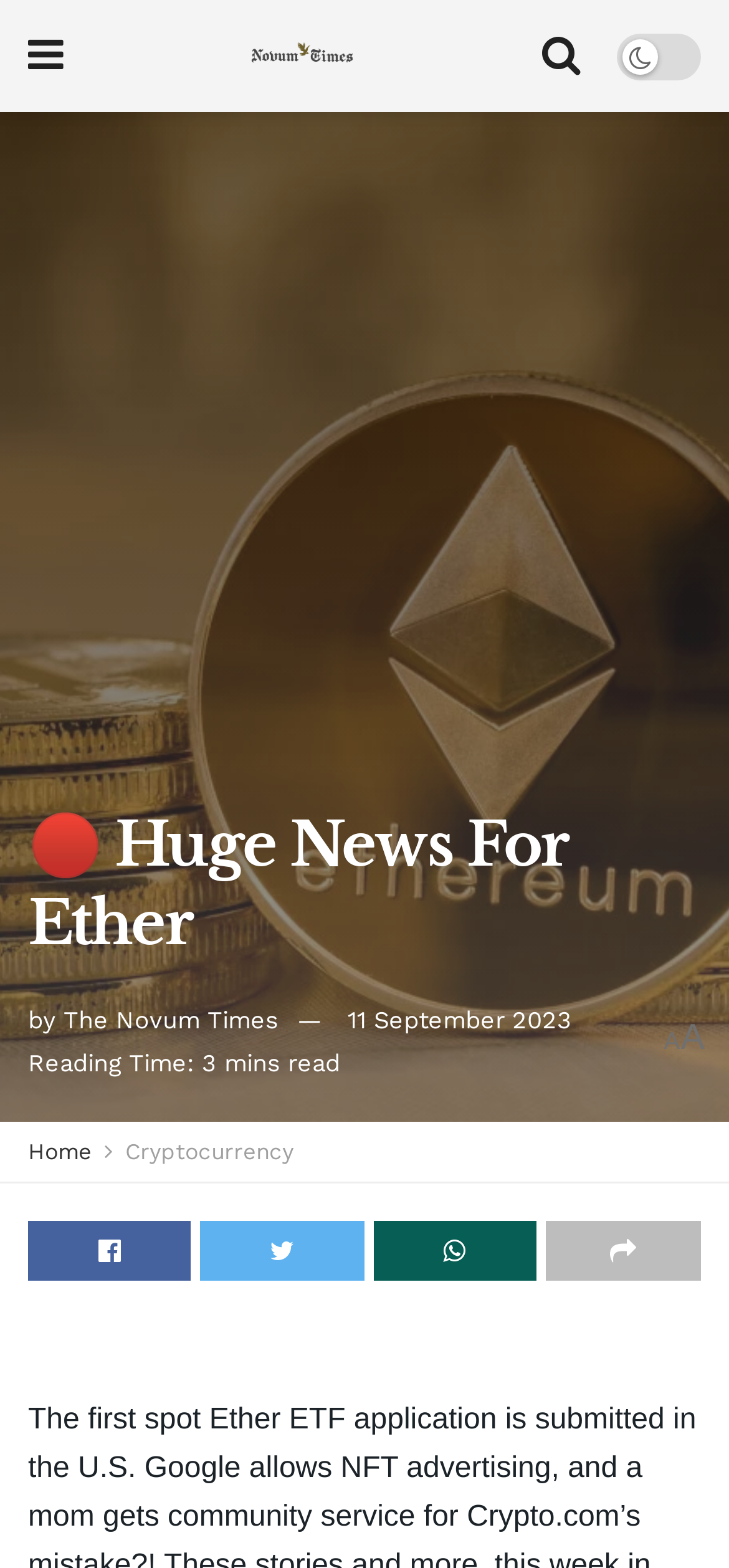Detail the webpage's structure and highlights in your description.

The webpage appears to be a news article page, specifically from "The Novum Times" publication. At the top left, there is a logo of "The Novum Times" accompanied by a link to the publication's homepage. Next to the logo, there is a link to the current article's title, "Huge News For Ether". 

Below the title, there is a section with the author's name, "The Novum Times", and the publication date, "11 September 2023". Additionally, there is a note indicating the reading time of the article, which is 3 minutes.

On the top right, there are several icons, including a search icon, a bell icon, a chart icon, and a share icon. These icons are likely links to various functions or features of the website.

In the main content area, there is a large heading that reads "Huge News For Ether". Below the heading, there is a brief summary or introduction to the article, but the exact content is not specified.

At the bottom of the page, there are links to other sections of the website, including "Home" and "Cryptocurrency". There are also several social media icons, which allow users to share the article on various platforms.